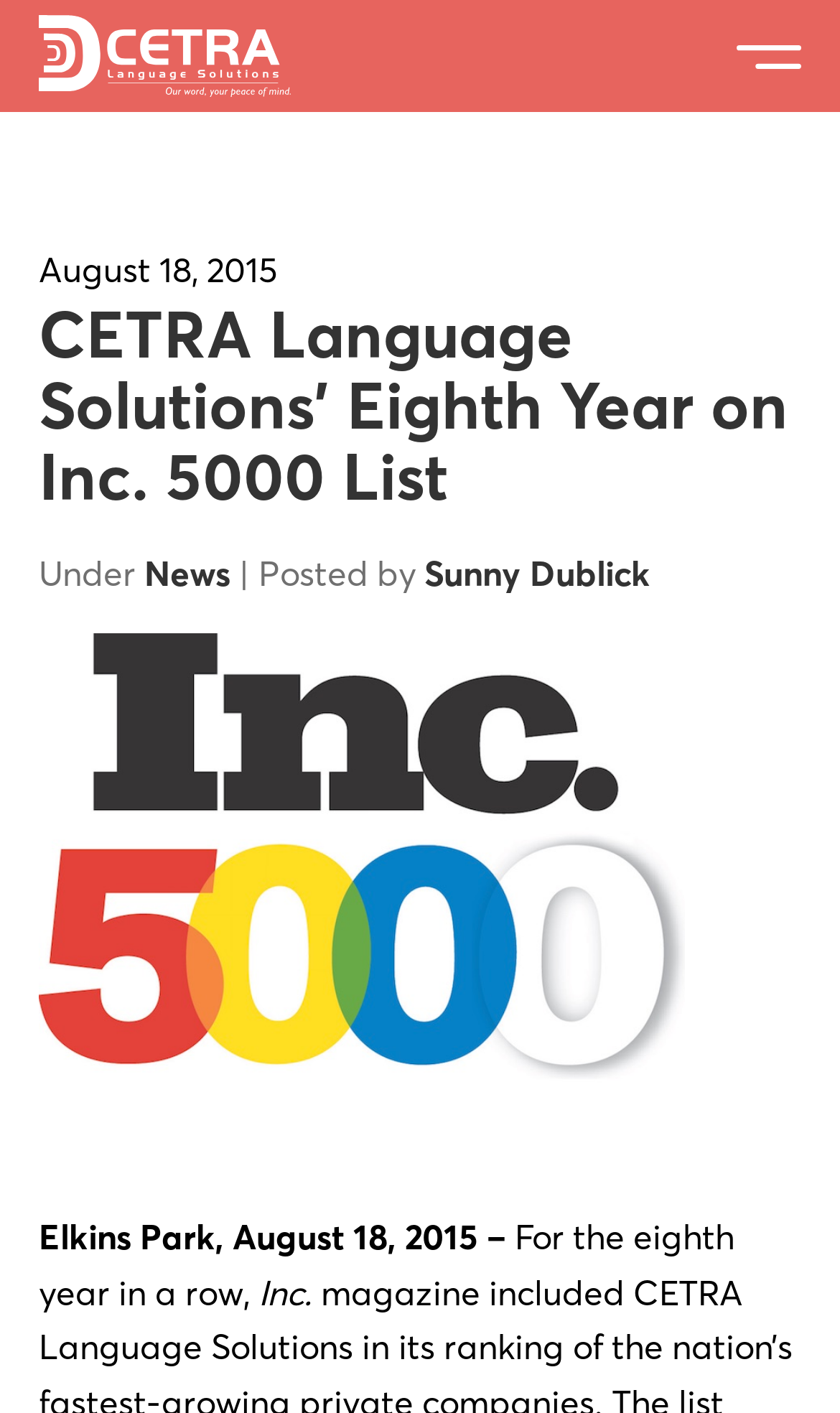Please provide a detailed answer to the question below by examining the image:
What is the location mentioned in the article?

The location mentioned in the article is 'Elkins Park' which is the location of CETRA Language Solutions.